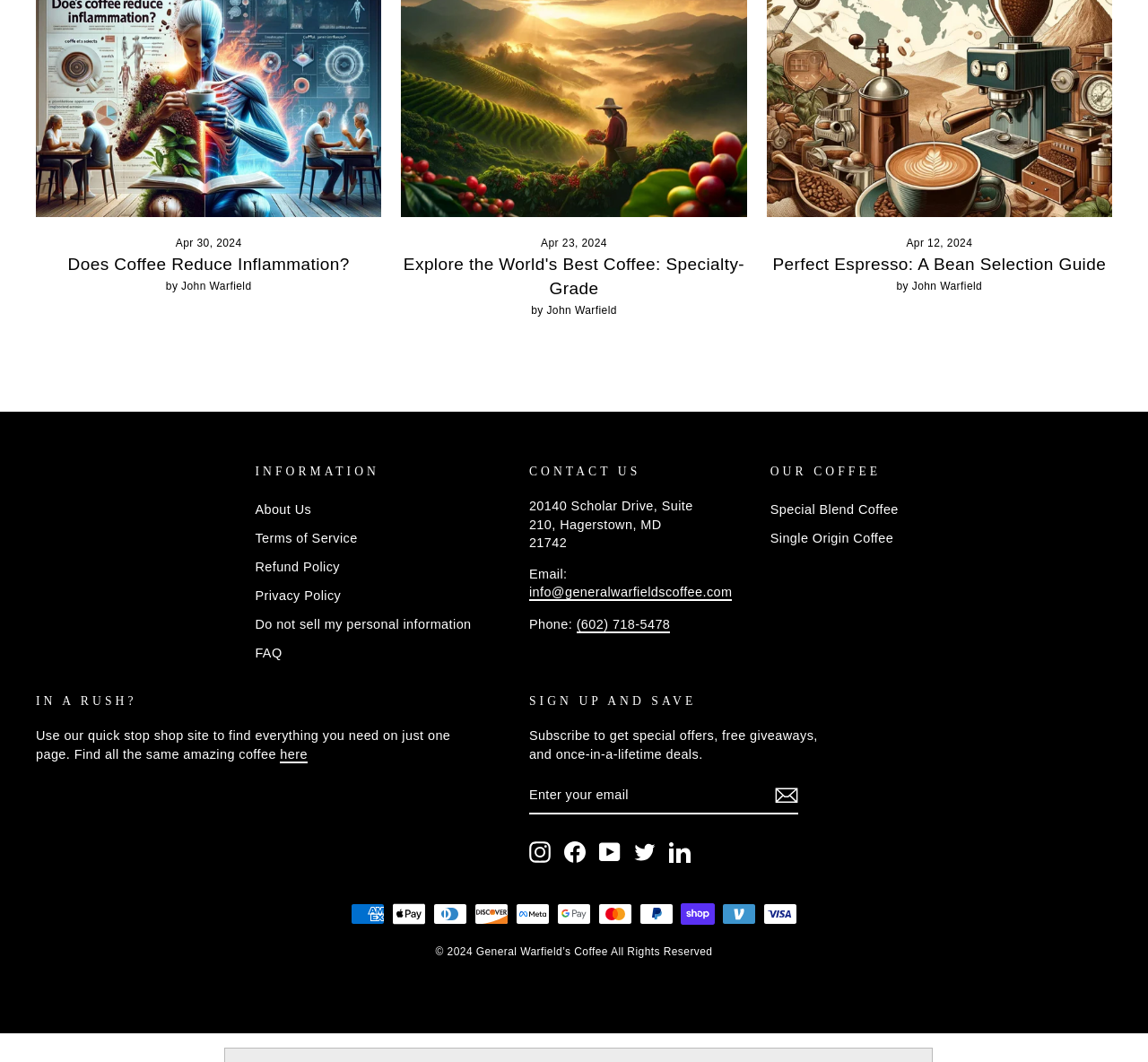Please indicate the bounding box coordinates for the clickable area to complete the following task: "Click on 'Special Blend Coffee'". The coordinates should be specified as four float numbers between 0 and 1, i.e., [left, top, right, bottom].

[0.671, 0.468, 0.783, 0.492]